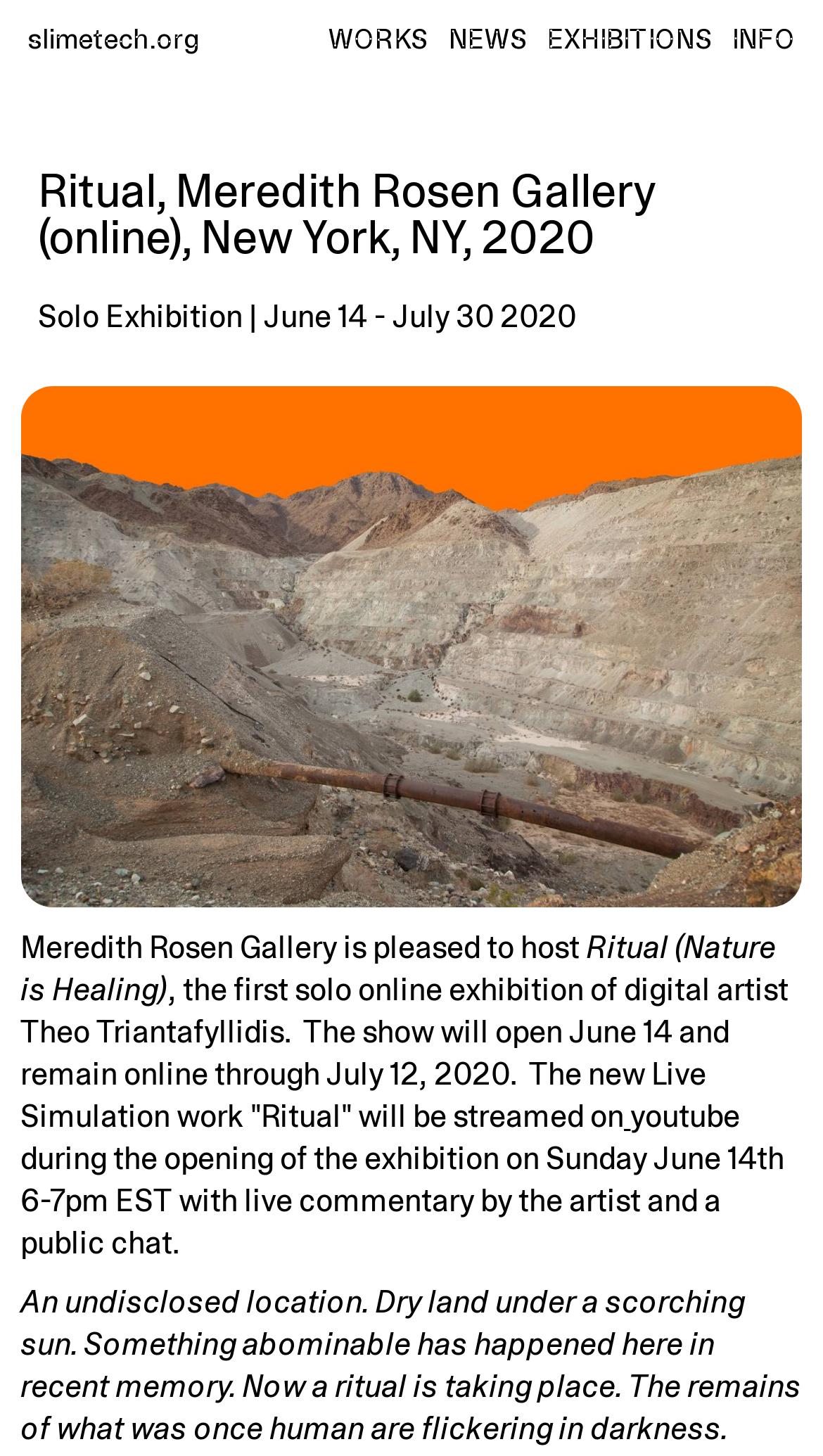Provide a thorough description of the webpage's content and layout.

The webpage is an online exhibition page for the digital artist Theo Triantafyllidis, titled "Ritual (Nature is Healing)". At the top, there are five navigation links: "slimetech.org", "WORKS", "NEWS", "EXHIBITIONS", and "INFO", aligned horizontally across the page.

Below the navigation links, there is a heading that reads "Ritual, Meredith Rosen Gallery (online), New York, NY, 2020". Underneath the heading, there is a paragraph of text that provides details about the exhibition, including the dates and a brief description of the show.

To the right of the text, there is a large figure, likely an image or a video, that takes up most of the page's width. Above the figure, there is a line of text that reads "Solo Exhibition | June 14 - July 30 2020".

Below the figure, there are three blocks of text. The first block reads "Meredith Rosen Gallery is pleased to host". The second block reads "Ritual (Nature is Healing)". The third block provides more information about the exhibition, including the dates and a description of the live simulation work "Ritual".

At the bottom of the page, there is a link to YouTube, where the live simulation work "Ritual" will be streamed during the exhibition's opening. Next to the link, there is a block of text that provides more details about the live streaming event, including the date, time, and a mention of live commentary by the artist and a public chat.